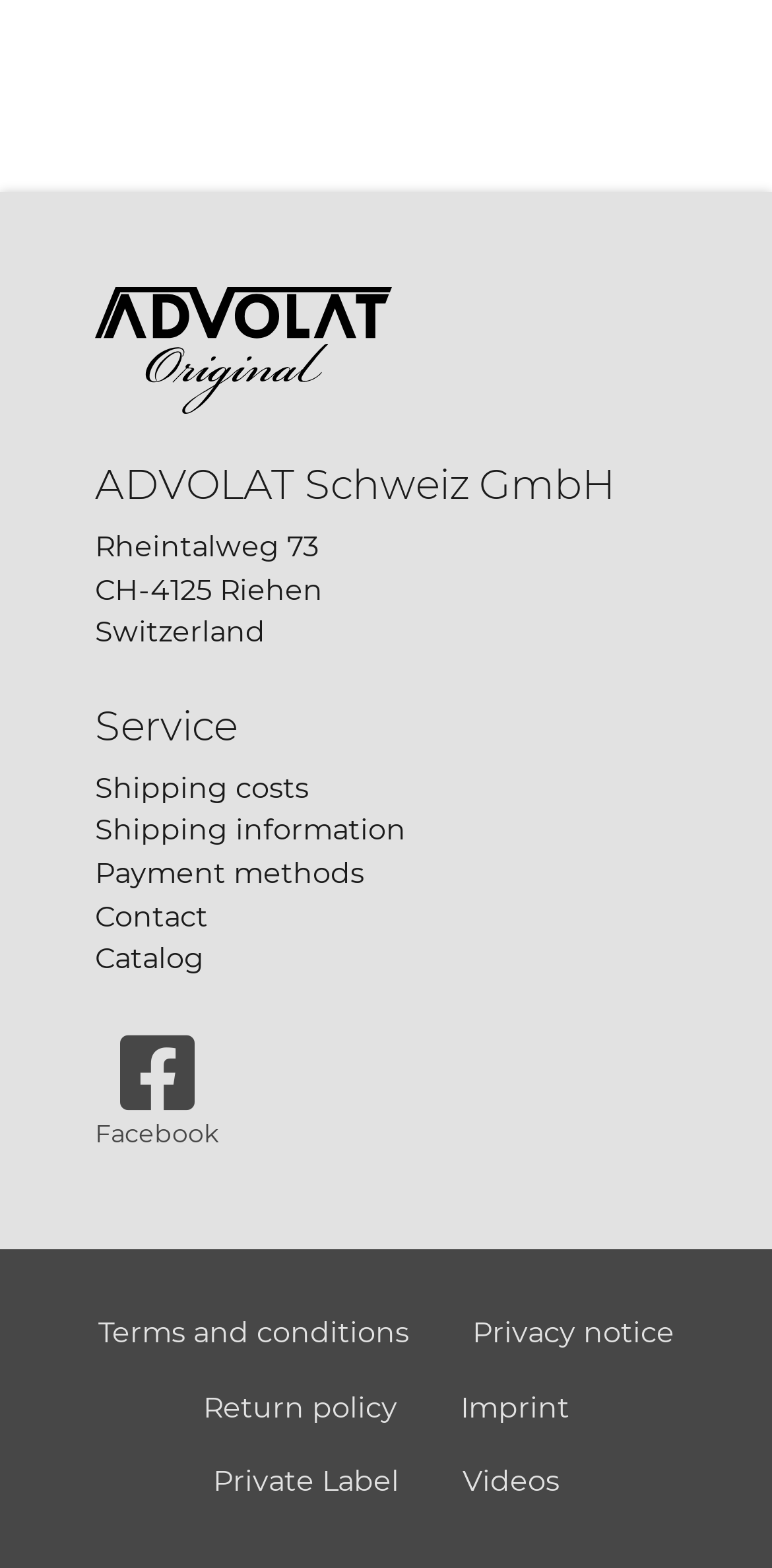Specify the bounding box coordinates of the region I need to click to perform the following instruction: "Read terms and conditions". The coordinates must be four float numbers in the range of 0 to 1, i.e., [left, top, right, bottom].

[0.086, 0.827, 0.571, 0.875]